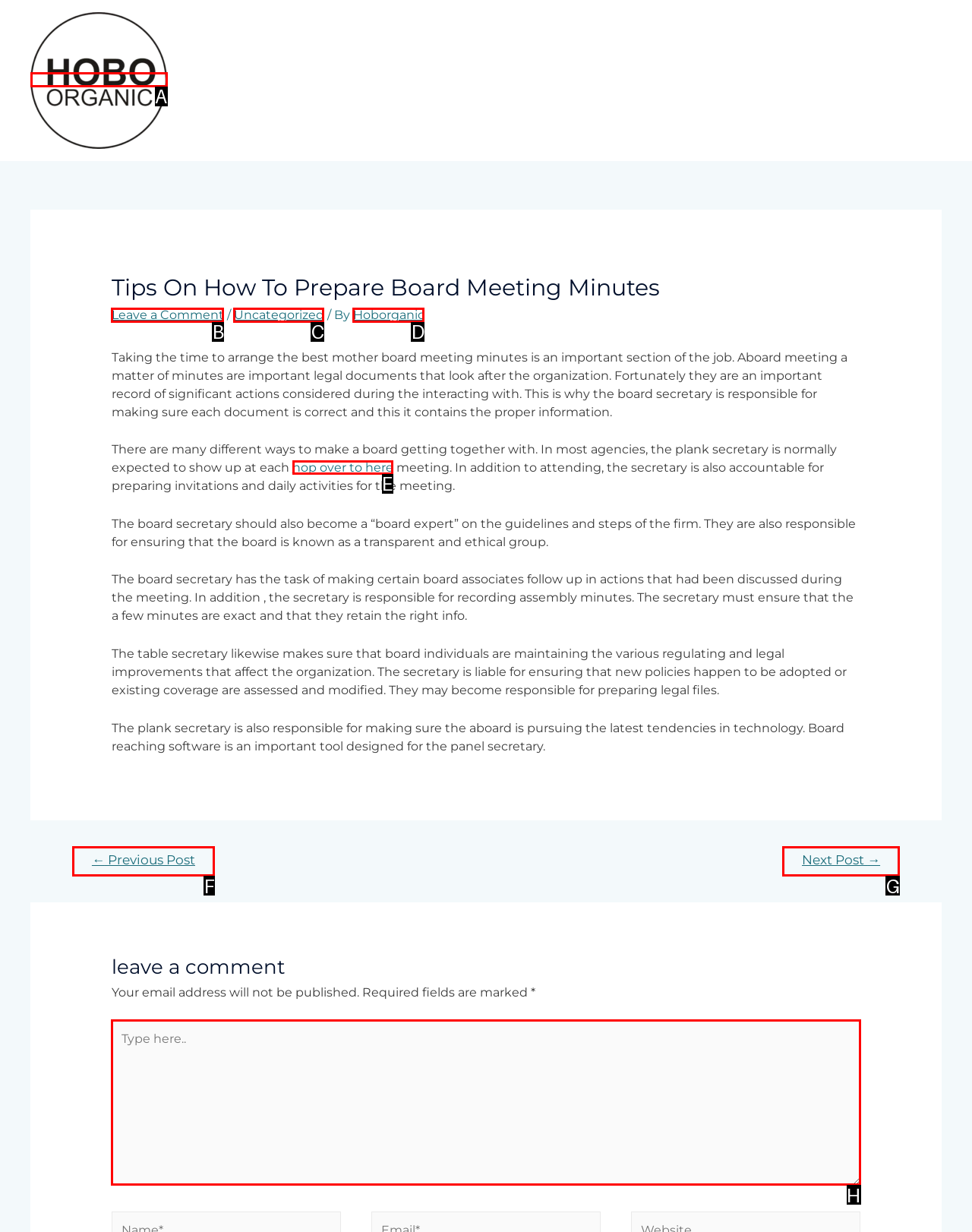Identify the correct choice to execute this task: Click on the 'hop over to here' link
Respond with the letter corresponding to the right option from the available choices.

E